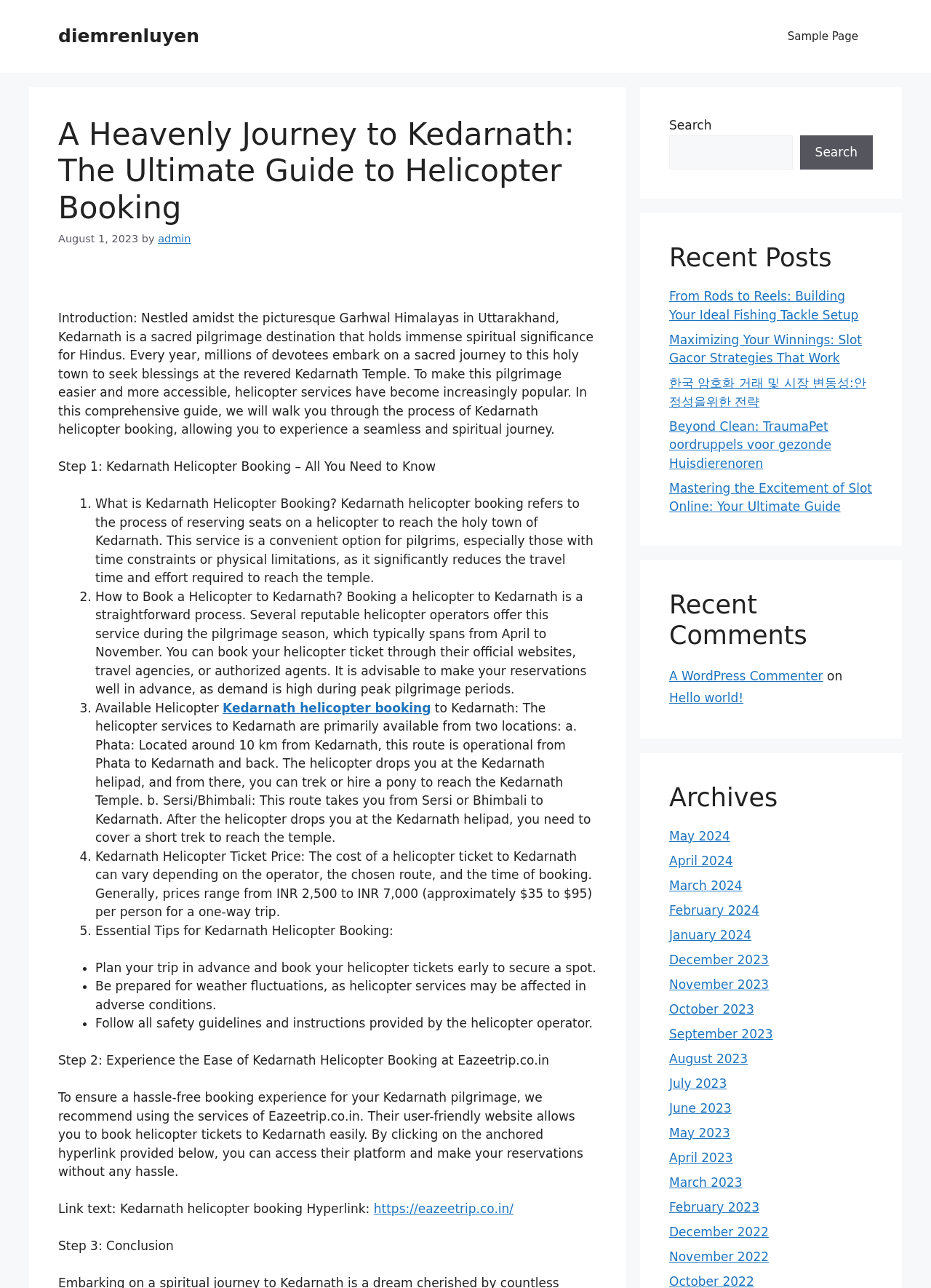Please locate the bounding box coordinates of the region I need to click to follow this instruction: "Read recent posts".

[0.719, 0.188, 0.938, 0.212]